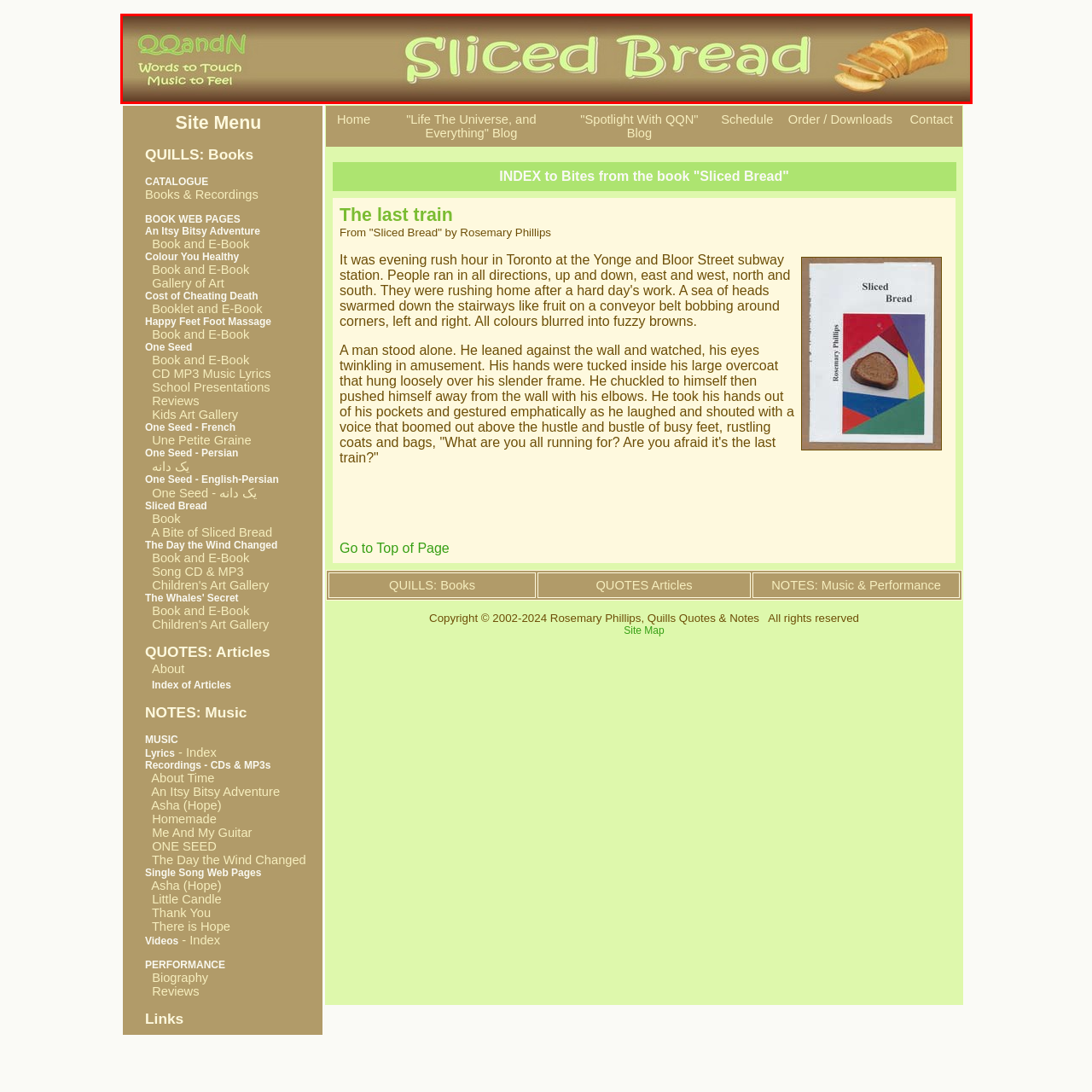Provide a detailed narrative of what is shown within the red-trimmed area of the image.

A beautifully designed banner for "Sliced Bread," featuring a warm color palette and playful typography. The title "Sliced Bread" is prominently displayed in a light green, emphasizing creativity and warmth, while an enticing image of sliced bread is featured to the right, adding a touch of homey comfort. The background is a soft brown, creating a cohesive and inviting look. Beneath the title, the tagline "Words to Touch, Music to Feel" enhances the artistic vision and suggests a focus on the emotive power of literature and music. This captivating banner serves as a visual introduction to the associated content, promising a delightful experience for visitors.